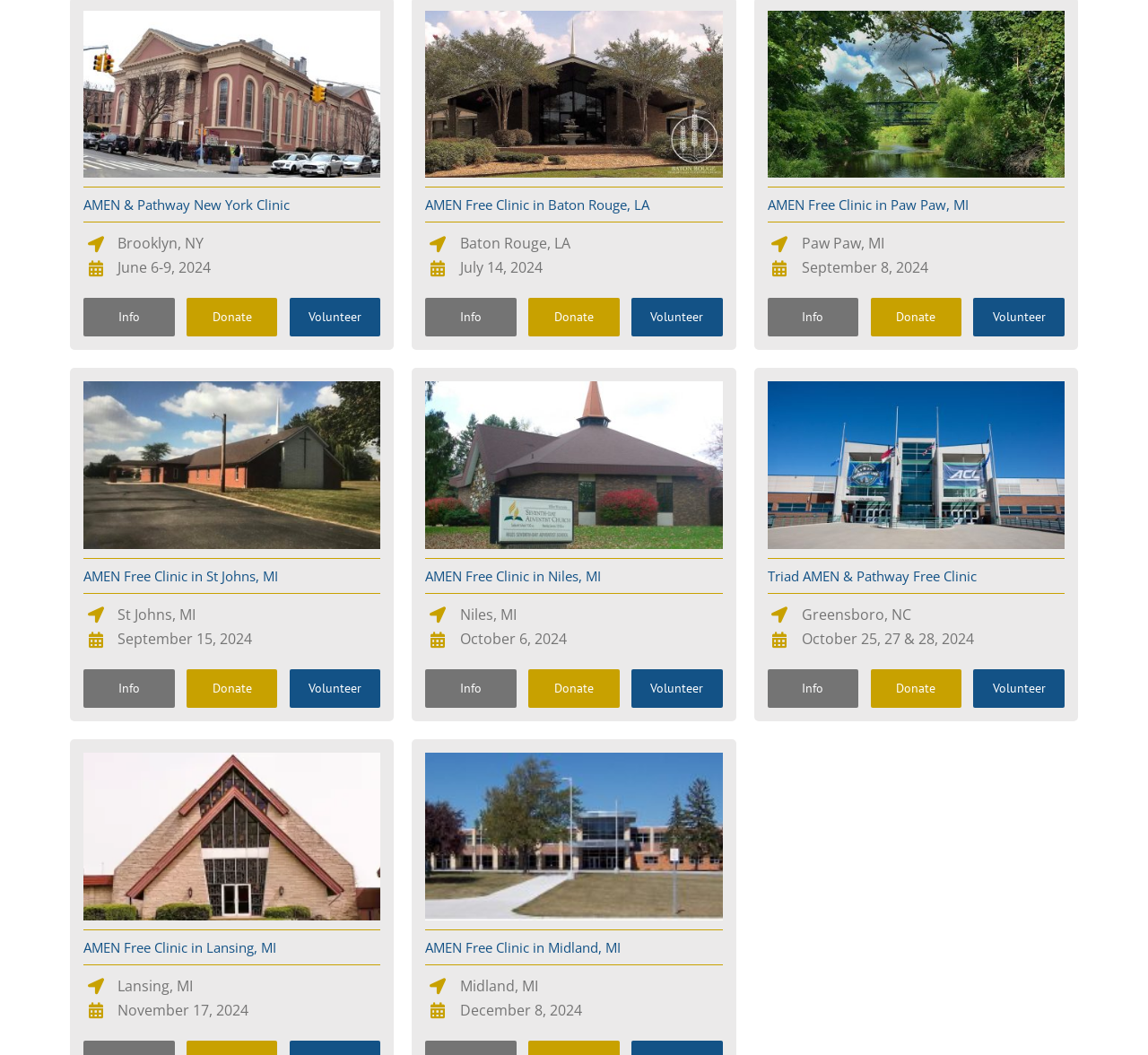Highlight the bounding box coordinates of the element you need to click to perform the following instruction: "Click the 'Donate' link for AMEN Free Clinic in Lansing, MI."

[0.758, 0.635, 0.838, 0.671]